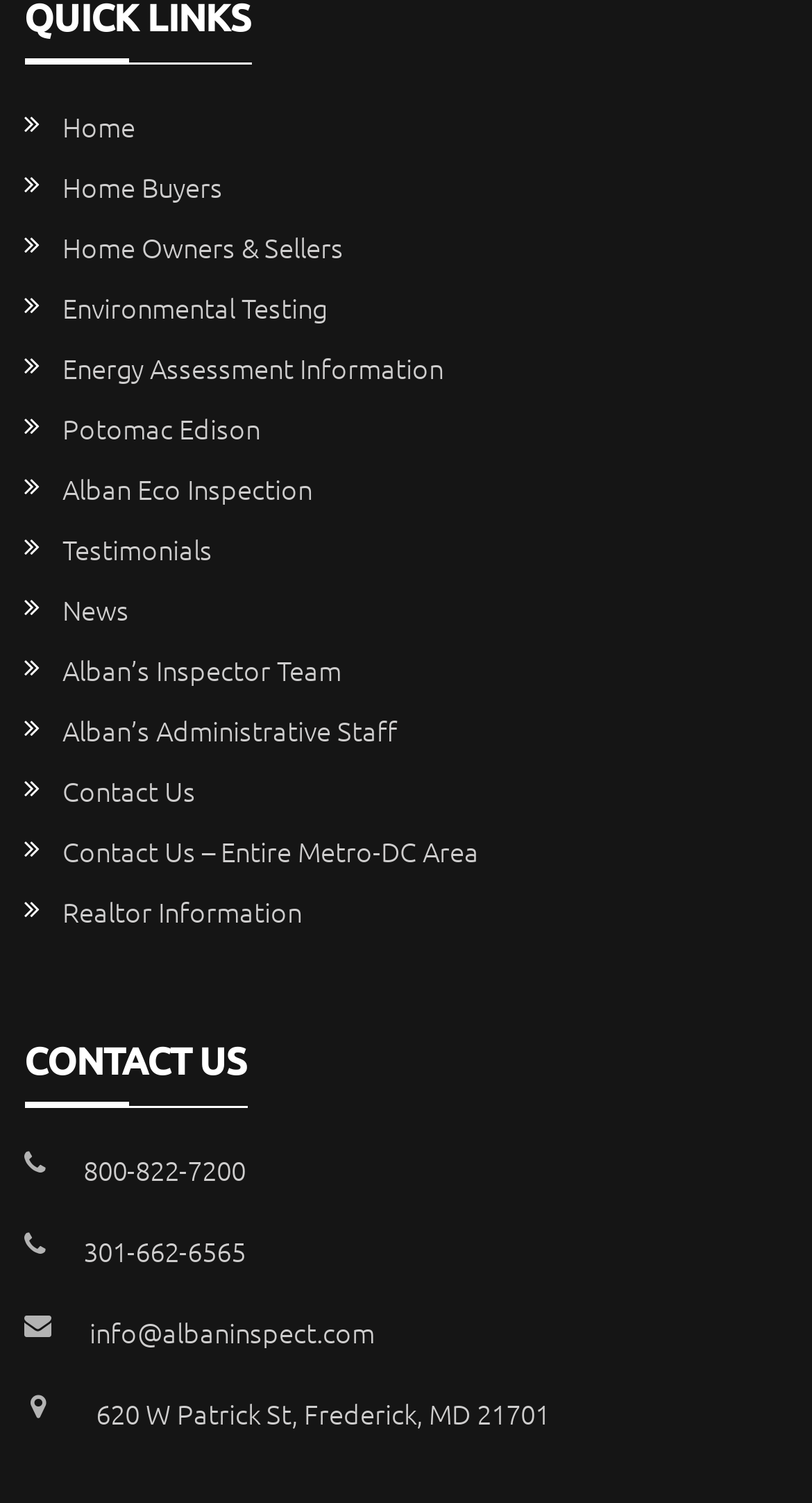How many links are in the top navigation menu?
Look at the screenshot and provide an in-depth answer.

I counted the number of link elements in the top navigation menu, which are 'Home', 'Home Buyers', 'Home Owners & Sellers', 'Environmental Testing', 'Energy Assessment Information', 'Potomac Edison', 'Alban Eco Inspection', 'Testimonials', 'News', 'Alban’s Inspector Team', 'Alban’s Administrative Staff', 'Contact Us', 'Contact Us – Entire Metro-DC Area', and 'Realtor Information'.